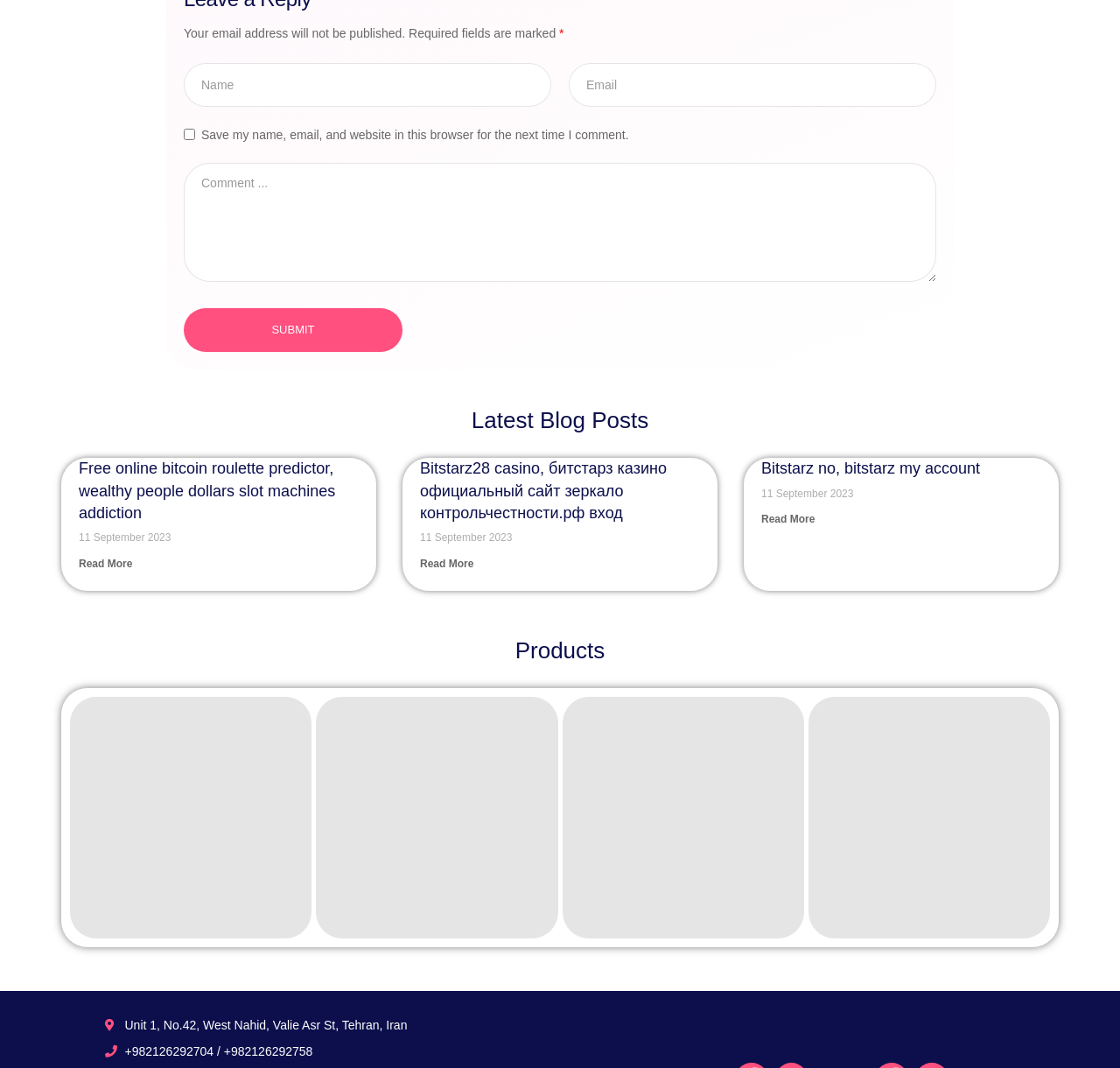Identify and provide the bounding box for the element described by: "name="comment" placeholder="Comment ..."".

[0.164, 0.153, 0.836, 0.264]